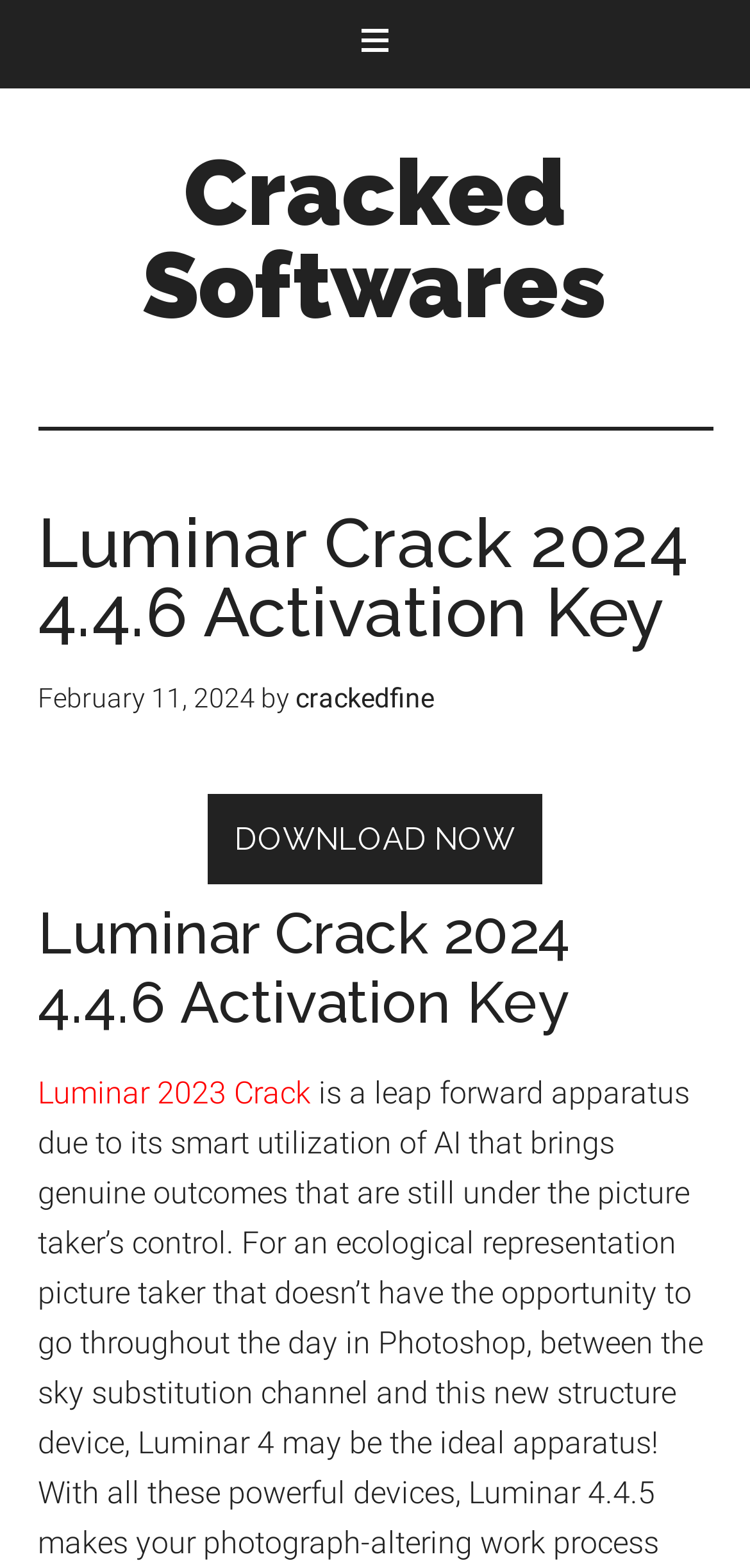For the given element description crackedfine, determine the bounding box coordinates of the UI element. The coordinates should follow the format (top-left x, top-left y, bottom-right x, bottom-right y) and be within the range of 0 to 1.

[0.394, 0.435, 0.578, 0.455]